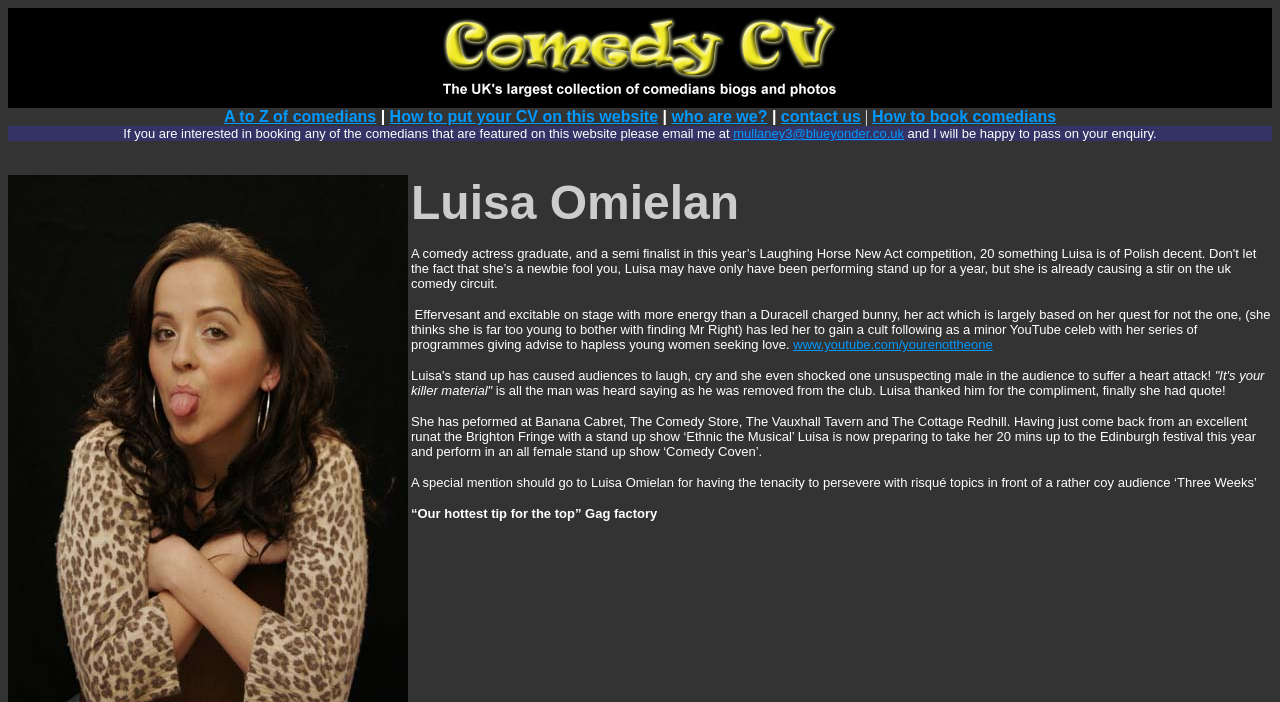Determine the bounding box coordinates of the UI element that matches the following description: "How to book comedians". The coordinates should be four float numbers between 0 and 1 in the format [left, top, right, bottom].

[0.681, 0.154, 0.825, 0.178]